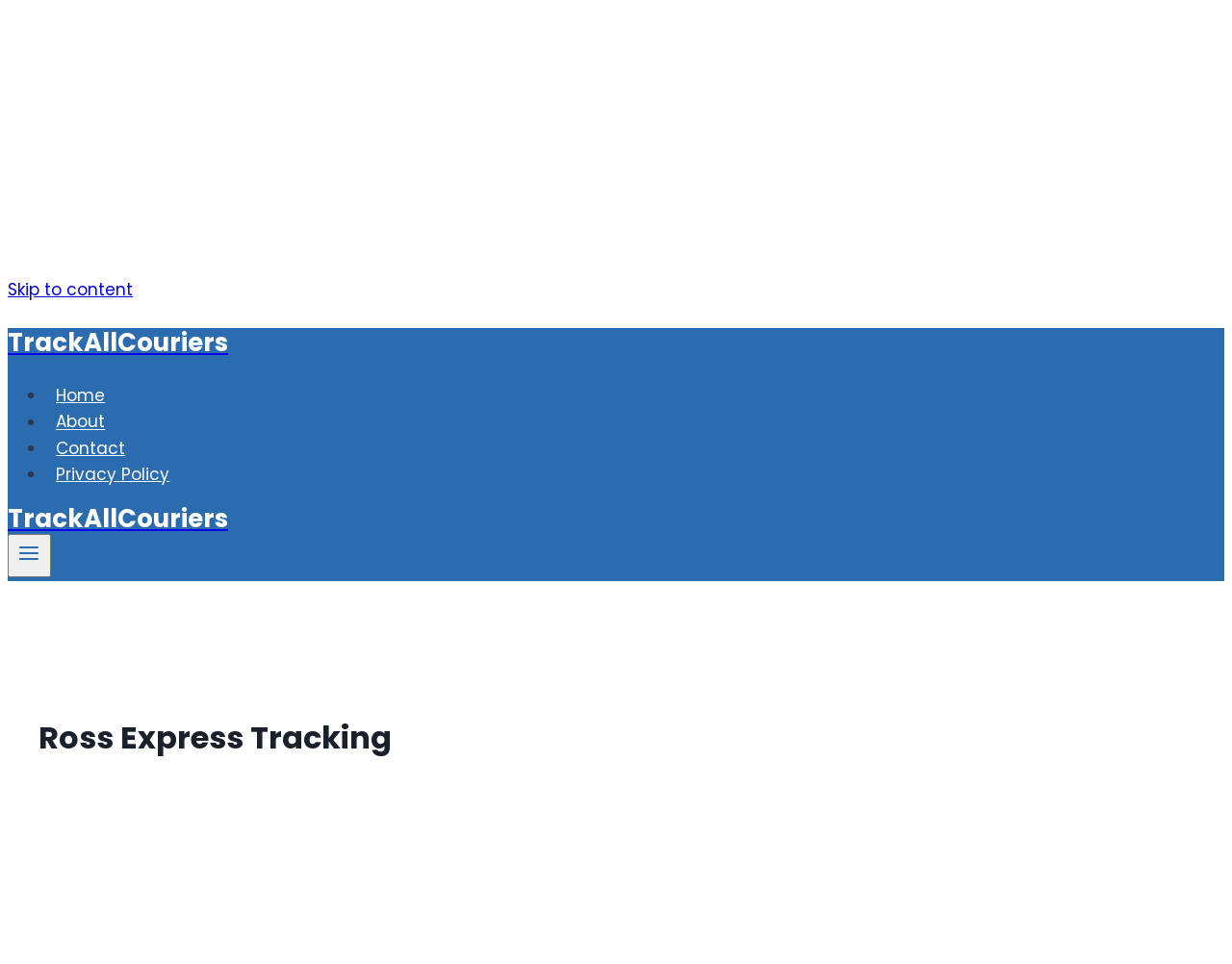What is the text of the link that allows users to skip to the content?
Refer to the image and provide a one-word or short phrase answer.

Skip to content